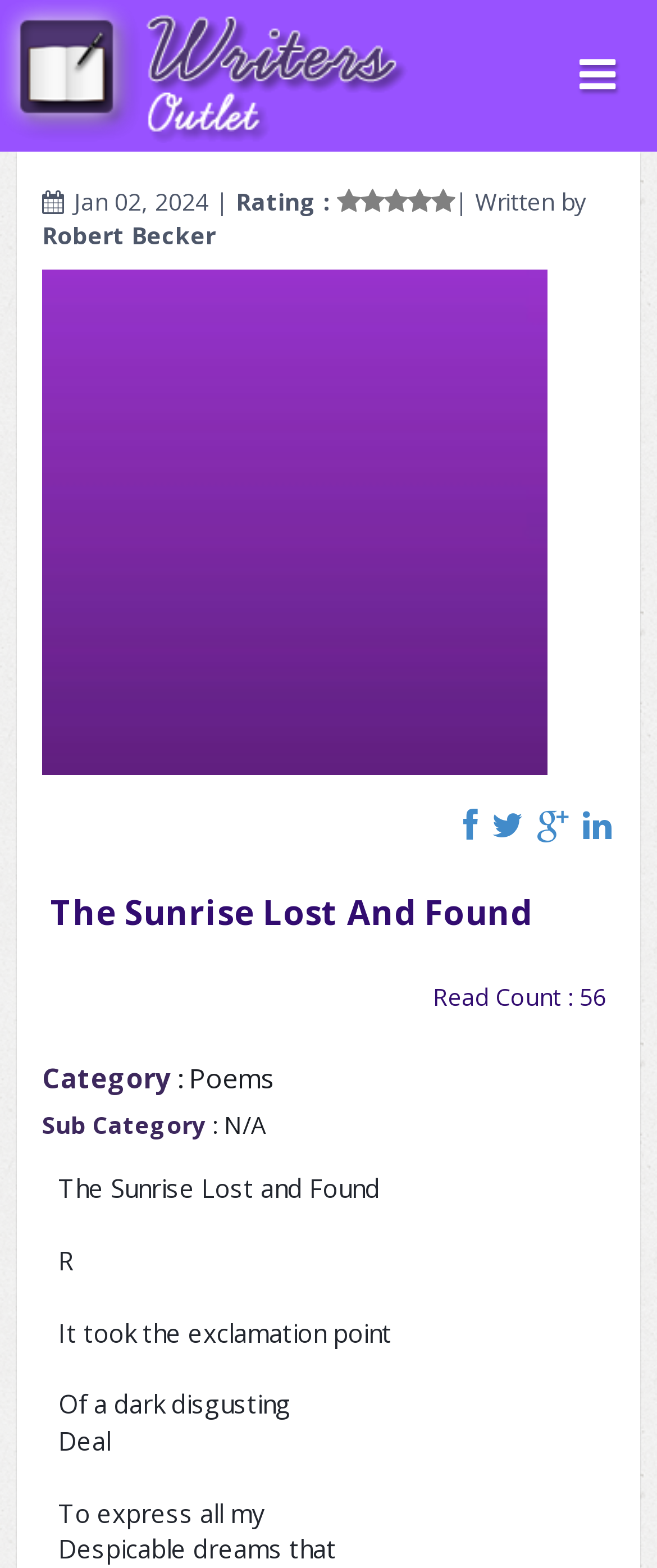Please locate the clickable area by providing the bounding box coordinates to follow this instruction: "Click the login button".

[0.026, 0.371, 0.341, 0.423]